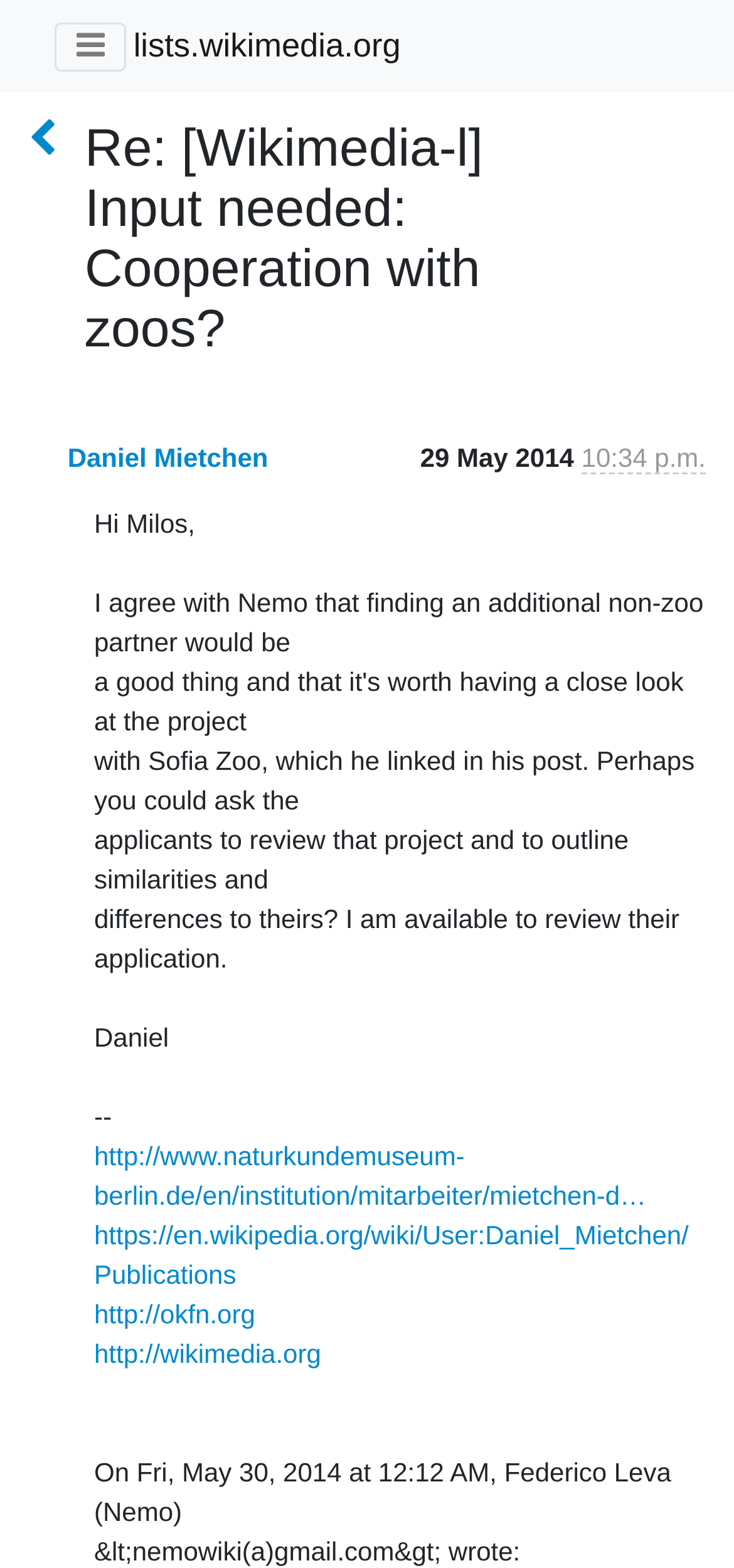Extract the bounding box for the UI element that matches this description: "parent_node: lists.wikimedia.org".

[0.074, 0.014, 0.172, 0.046]